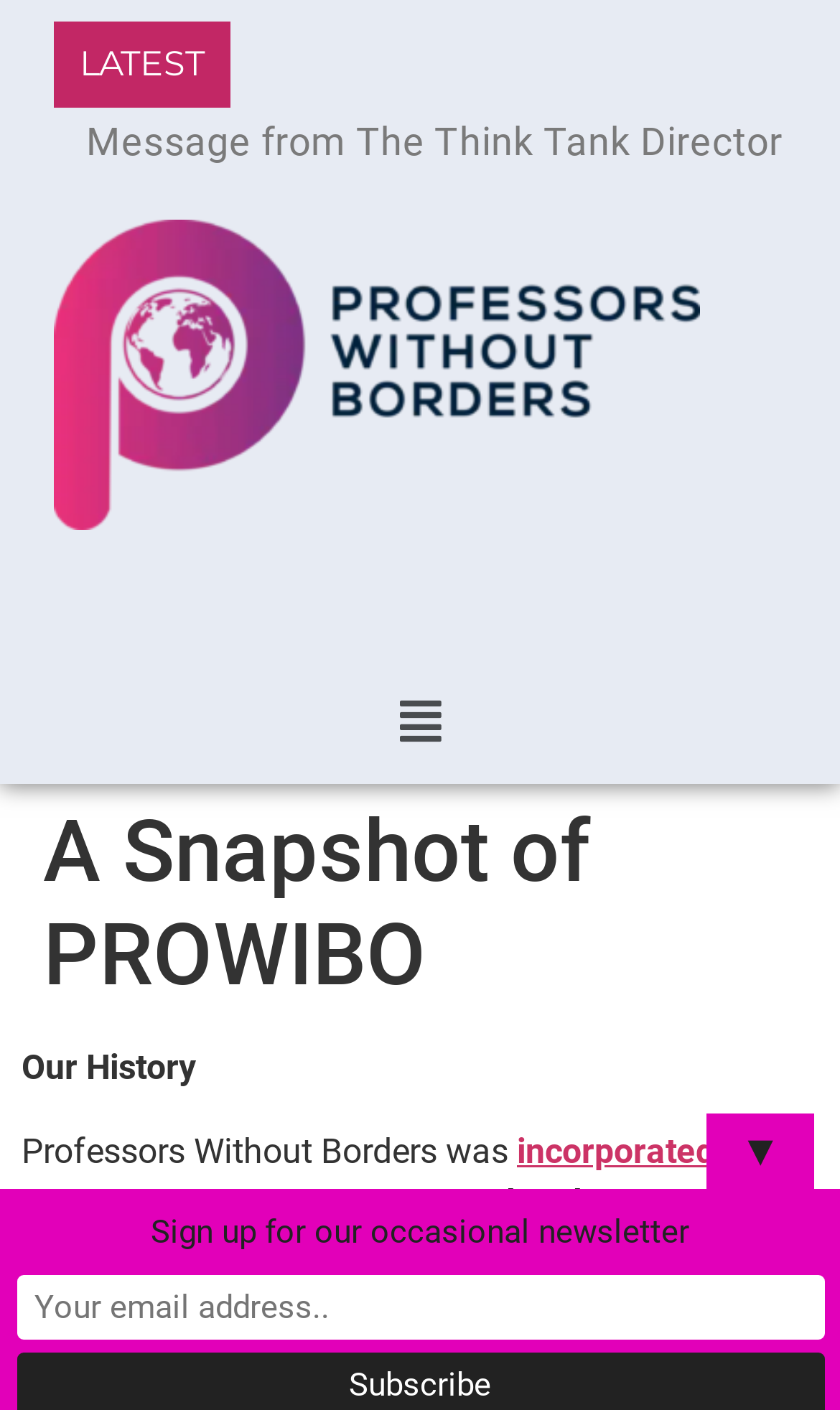Give a one-word or one-phrase response to the question:
What is the vision of the organization?

Create a global community